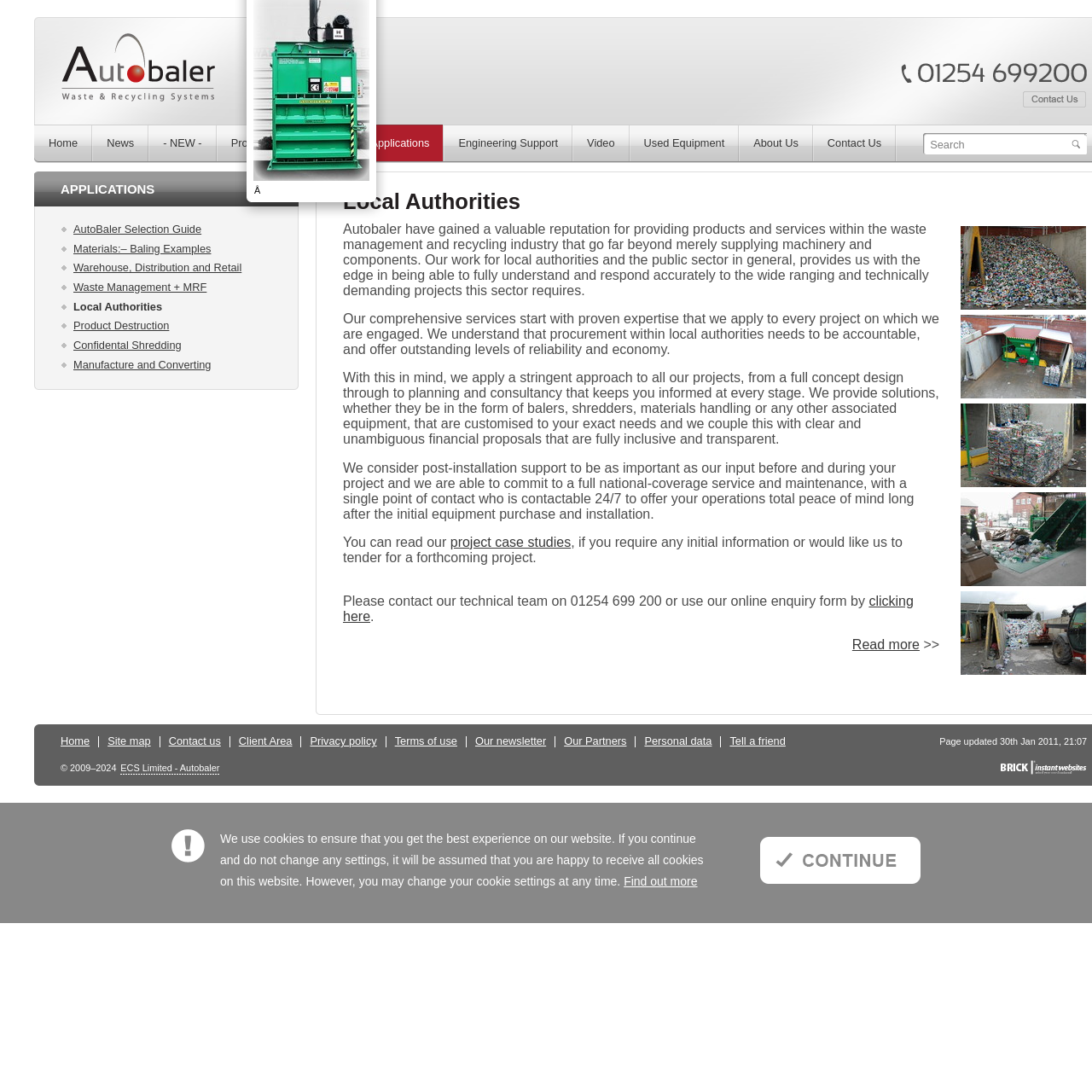Please determine the bounding box coordinates of the section I need to click to accomplish this instruction: "Search for something.".

[0.852, 0.126, 0.975, 0.138]